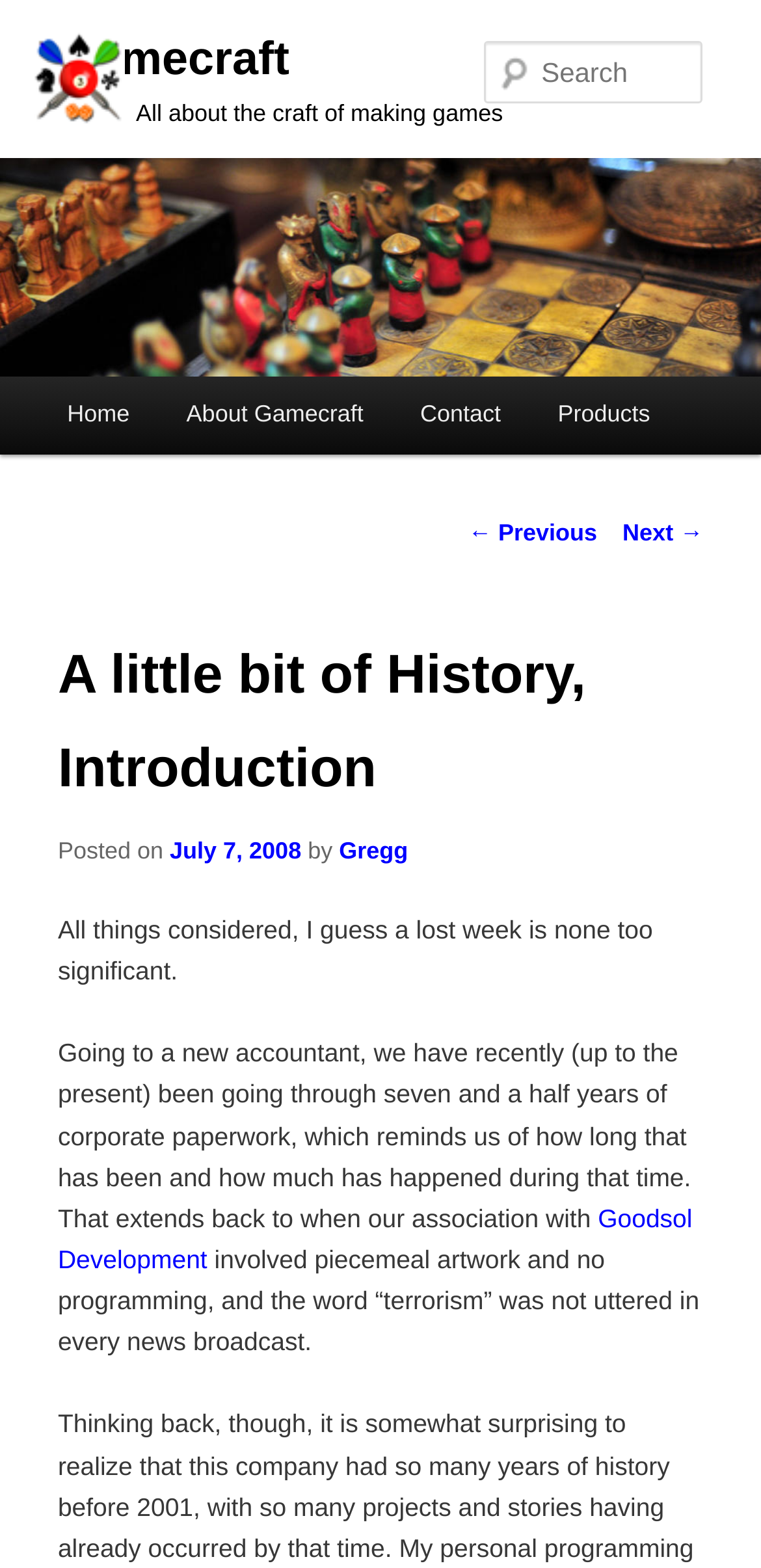What is the date of the current article?
Using the image as a reference, answer with just one word or a short phrase.

July 7, 2008